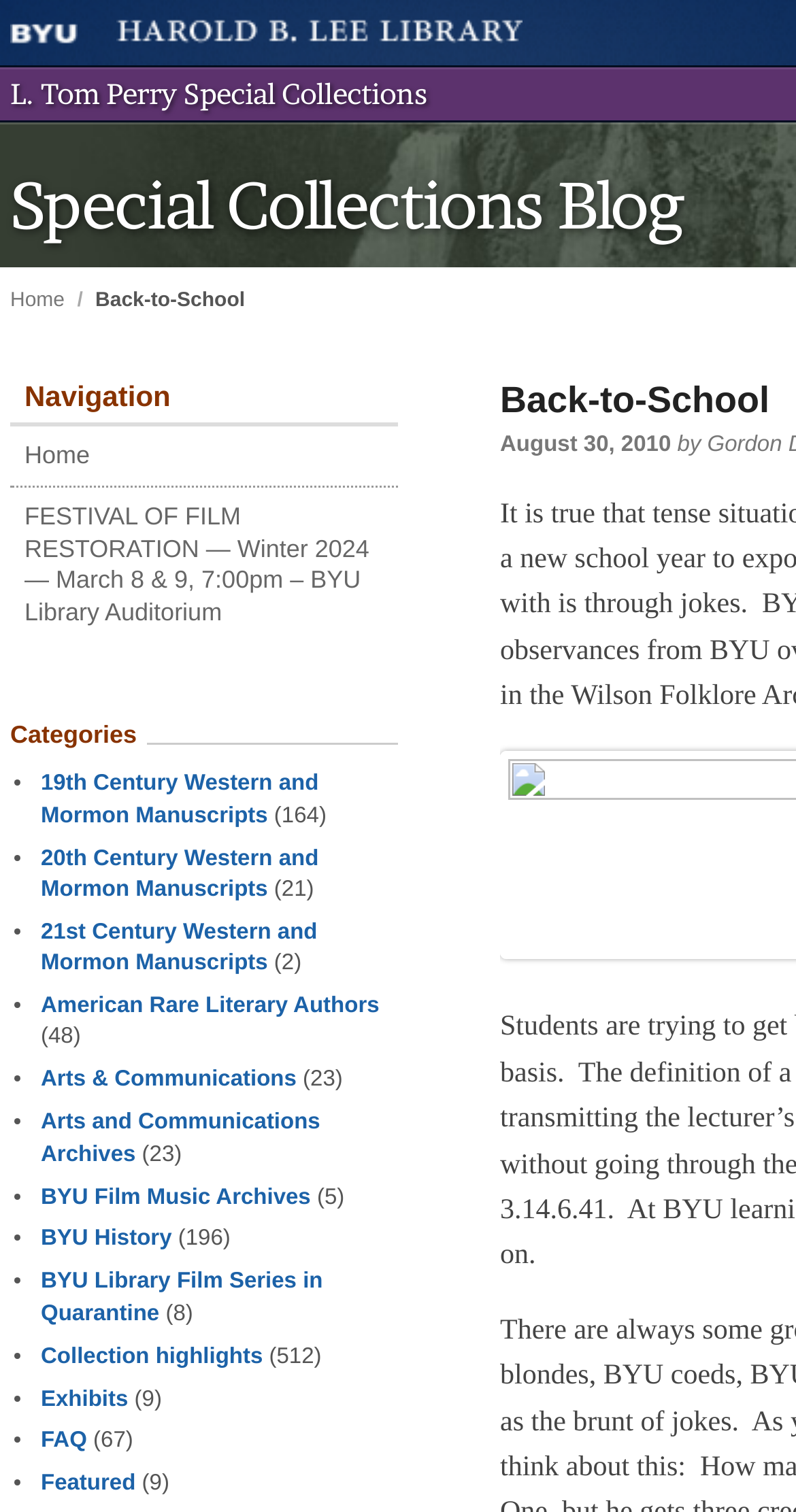Bounding box coordinates are specified in the format (top-left x, top-left y, bottom-right x, bottom-right y). All values are floating point numbers bounded between 0 and 1. Please provide the bounding box coordinate of the region this sentence describes: BYU History

[0.051, 0.812, 0.216, 0.828]